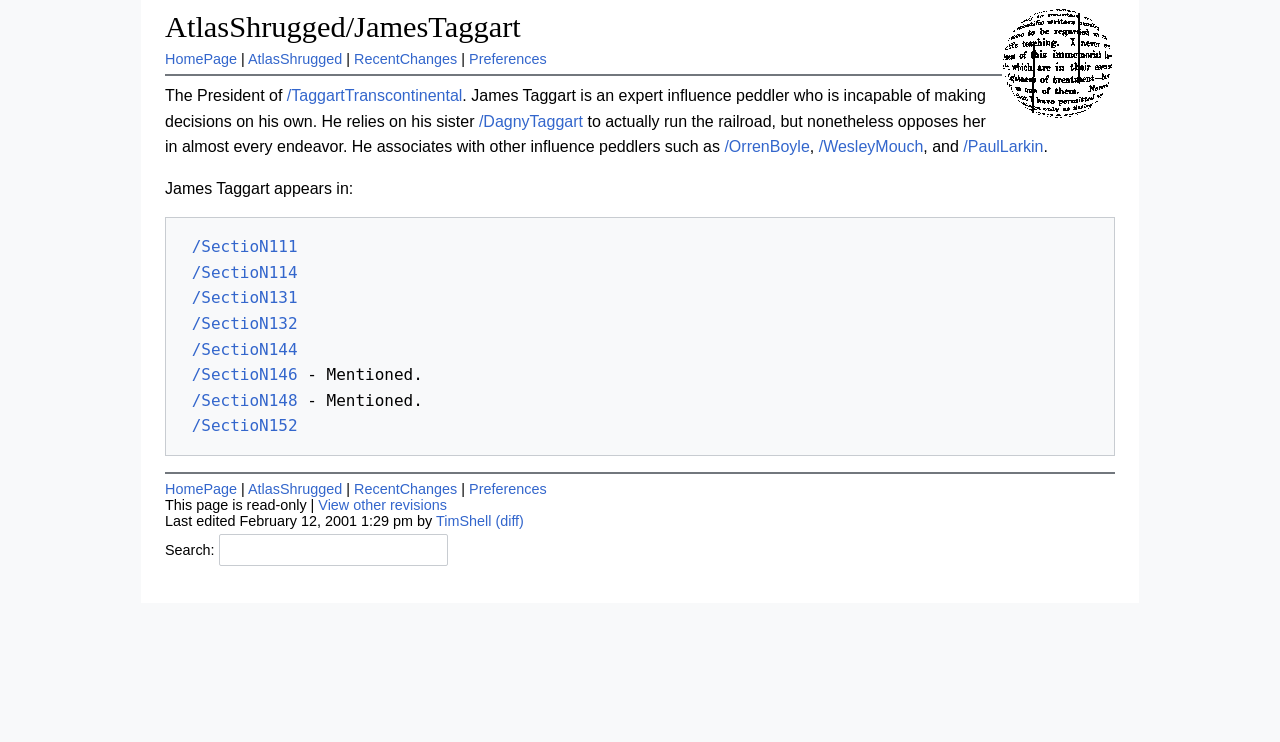Find the bounding box coordinates for the area that should be clicked to accomplish the instruction: "sort products by".

None